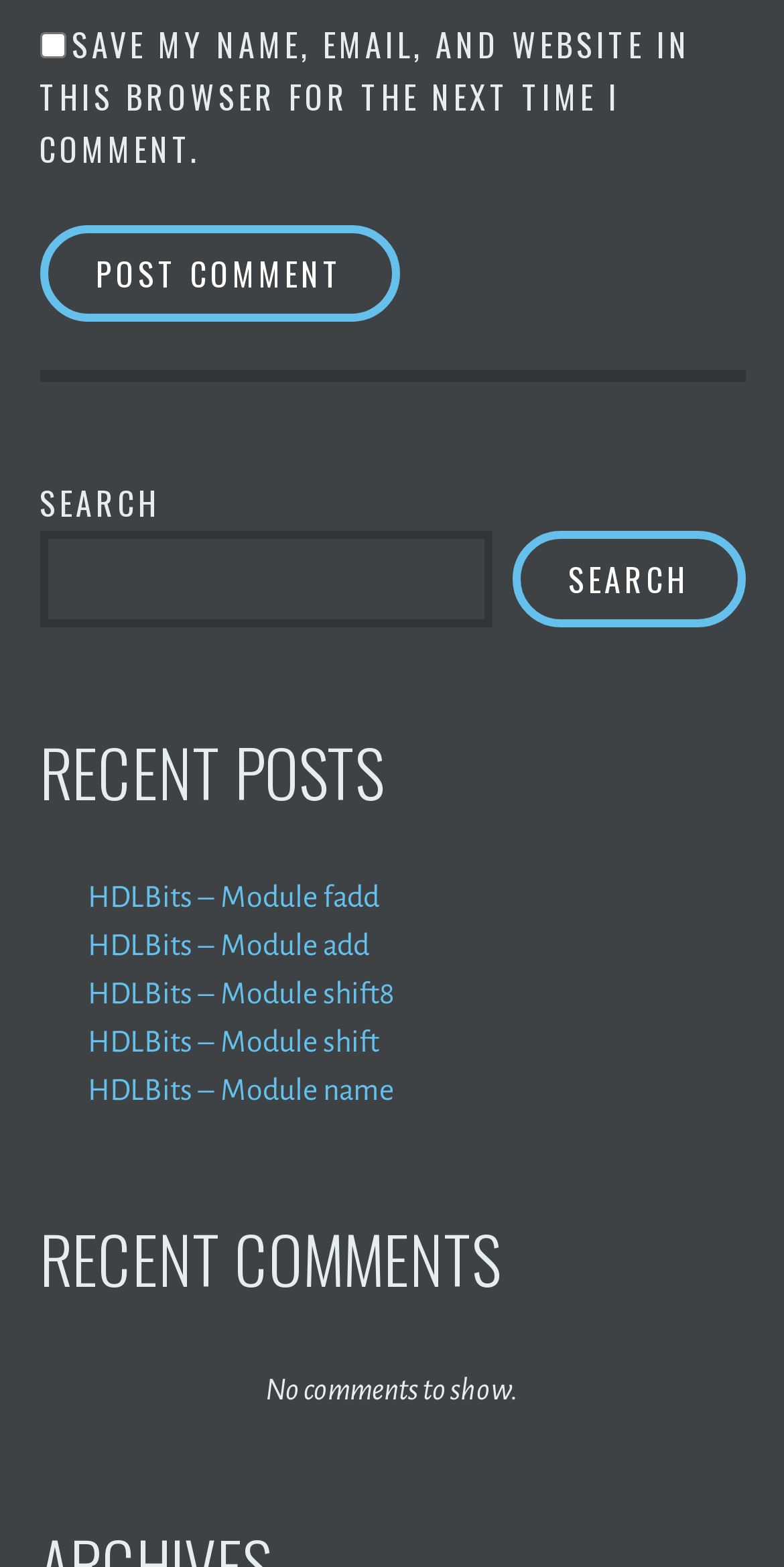What is the purpose of the checkbox at the top?
Refer to the screenshot and deliver a thorough answer to the question presented.

I read the text associated with the checkbox, which says 'SAVE MY NAME, EMAIL, AND WEBSITE IN THIS BROWSER FOR THE NEXT TIME I COMMENT.', and determined that the purpose of the checkbox is to save comment information for future use.